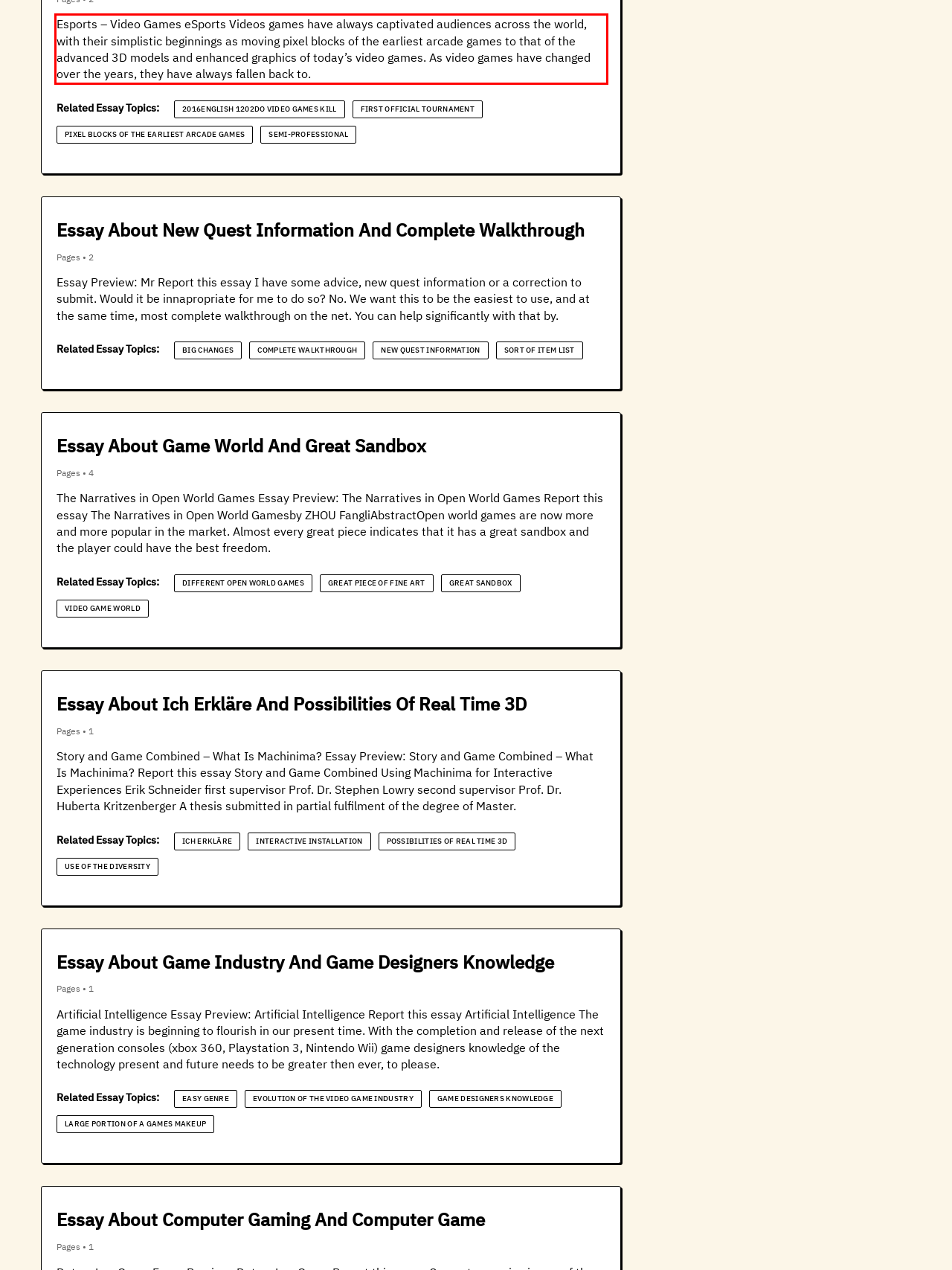You are looking at a screenshot of a webpage with a red rectangle bounding box. Use OCR to identify and extract the text content found inside this red bounding box.

Esports – Video Games eSports Videos games have always captivated audiences across the world, with their simplistic beginnings as moving pixel blocks of the earliest arcade games to that of the advanced 3D models and enhanced graphics of today’s video games. As video games have changed over the years, they have always fallen back to.